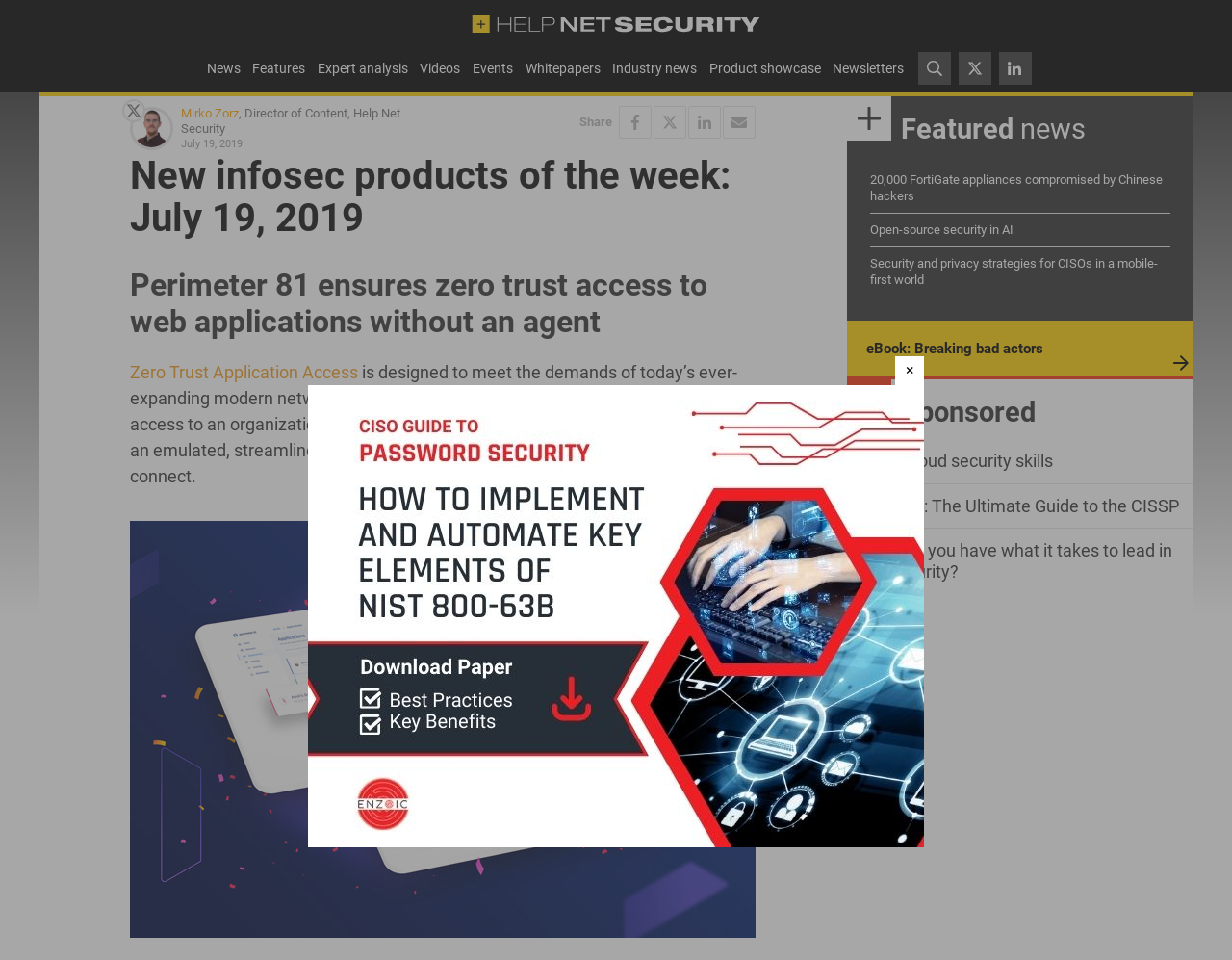Extract the bounding box of the UI element described as: "Open-source security in AI".

[0.706, 0.232, 0.823, 0.247]